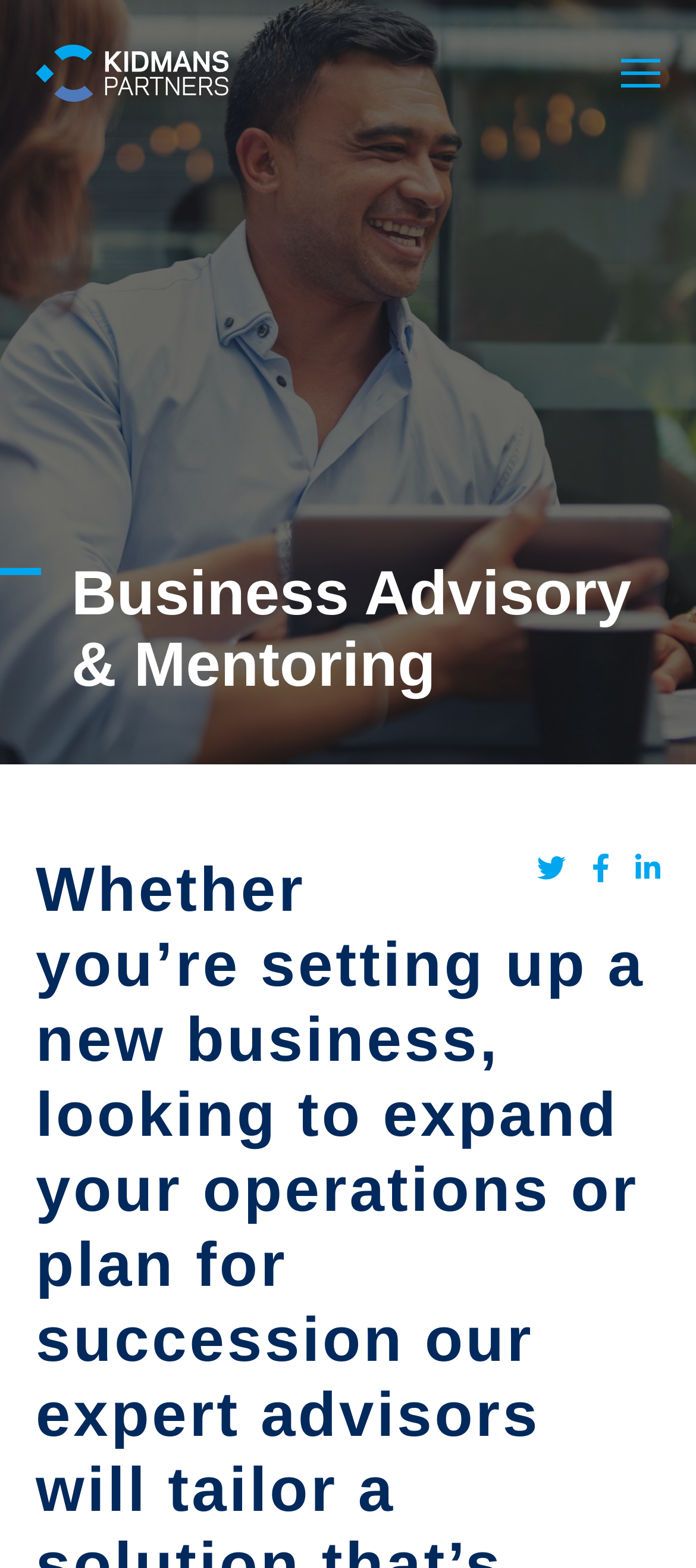Extract the bounding box coordinates of the UI element described: "title="Kidmans Partners"". Provide the coordinates in the format [left, top, right, bottom] with values ranging from 0 to 1.

[0.051, 0.028, 0.328, 0.065]